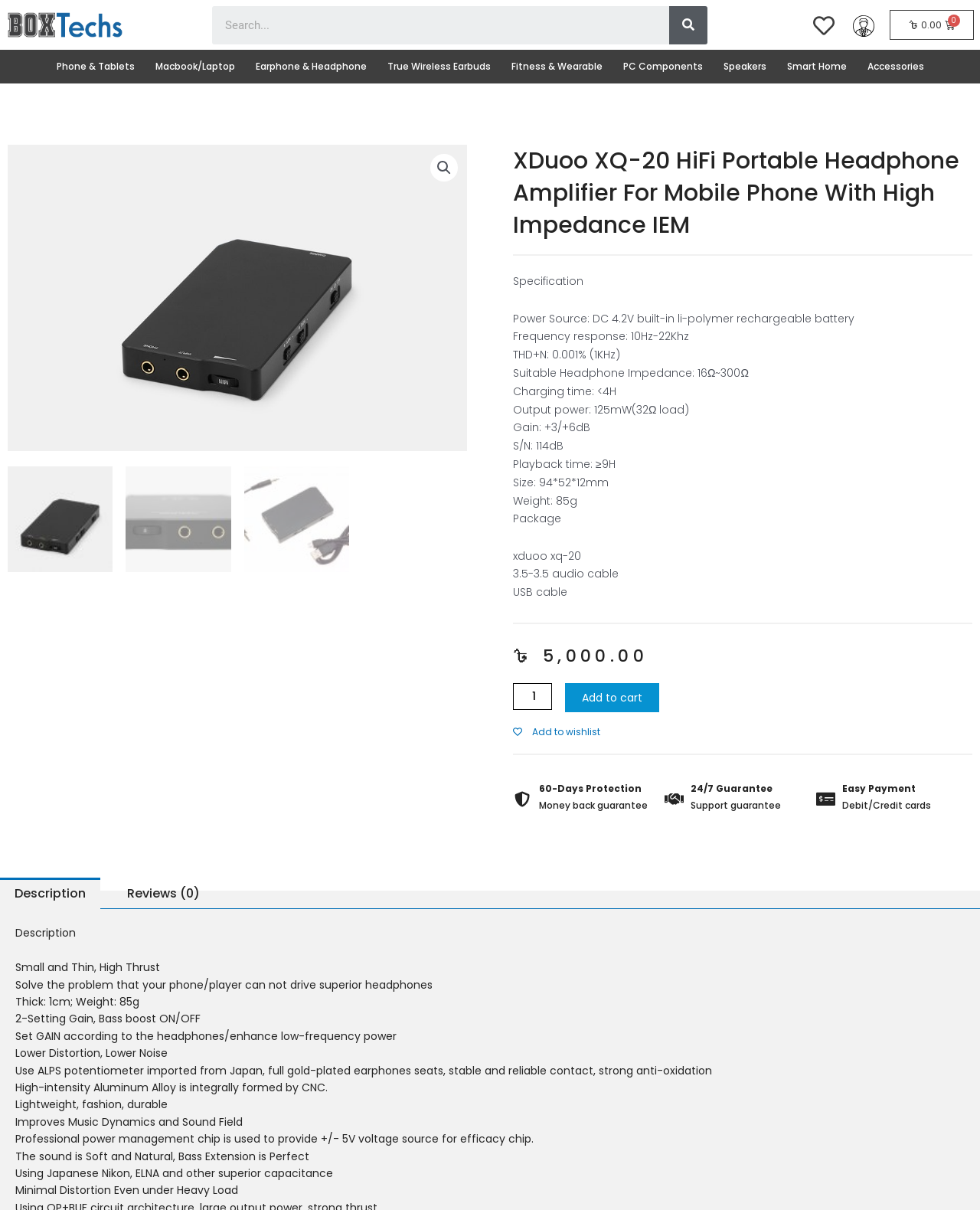Please examine the image and provide a detailed answer to the question: What is the product name?

The product name can be found in the heading element with the text 'XDuoo XQ-20 HiFi Portable Headphone Amplifier For Mobile Phone With High Impedance IEM'.